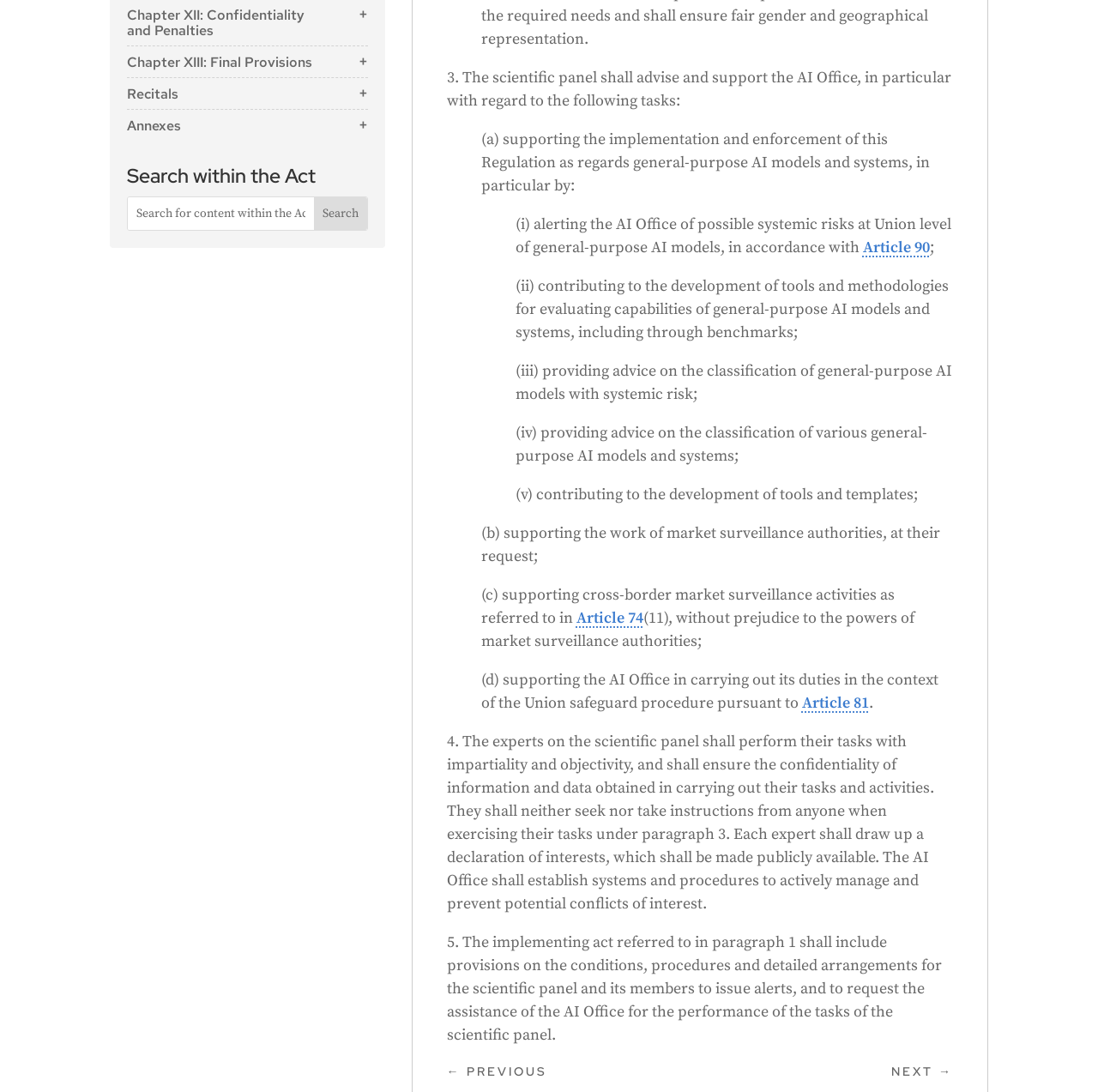How many chapters are there in the regulation?
Give a single word or phrase answer based on the content of the image.

13